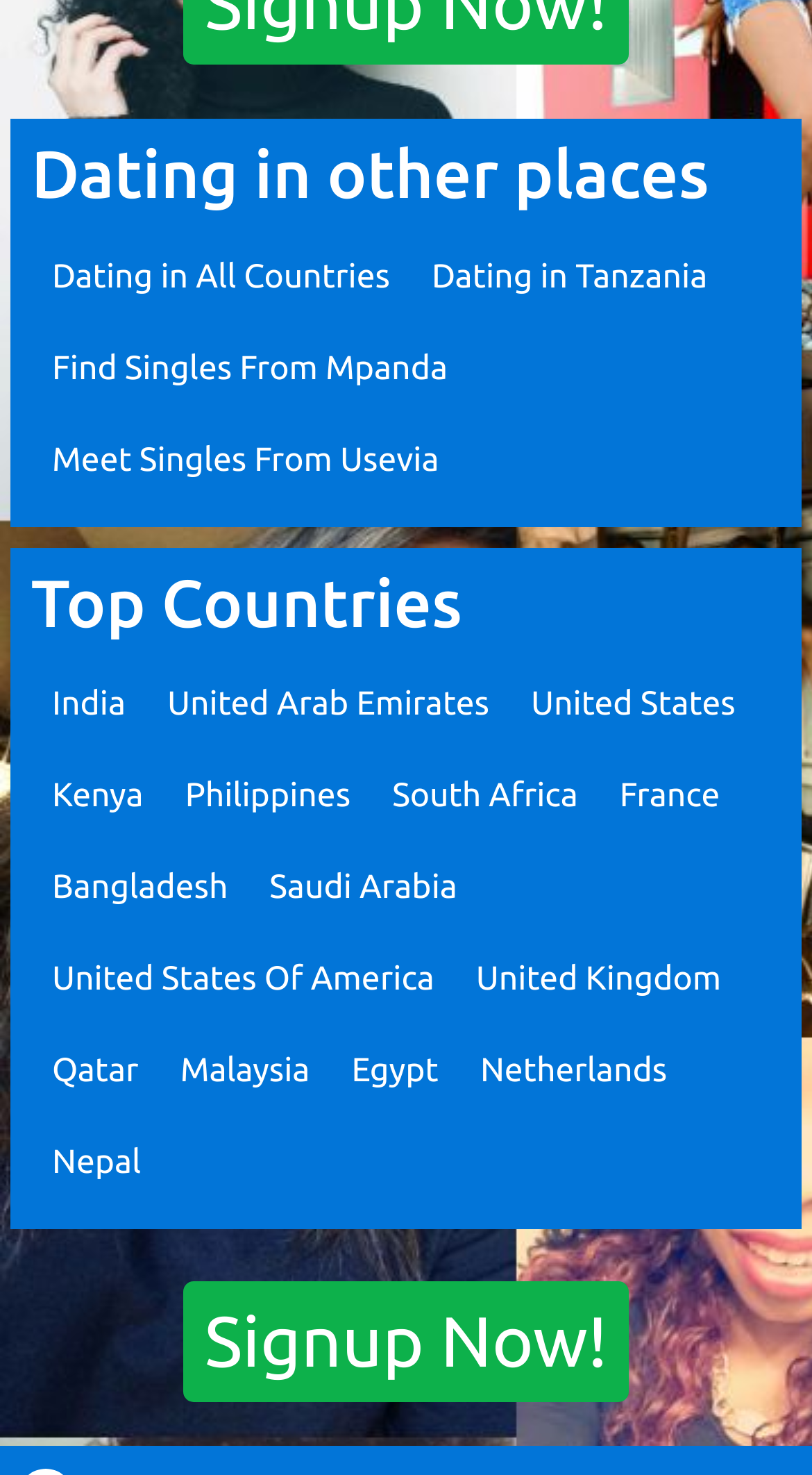Locate the bounding box coordinates of the area that needs to be clicked to fulfill the following instruction: "Meet singles from Usevia". The coordinates should be in the format of four float numbers between 0 and 1, namely [left, top, right, bottom].

[0.064, 0.299, 0.541, 0.324]